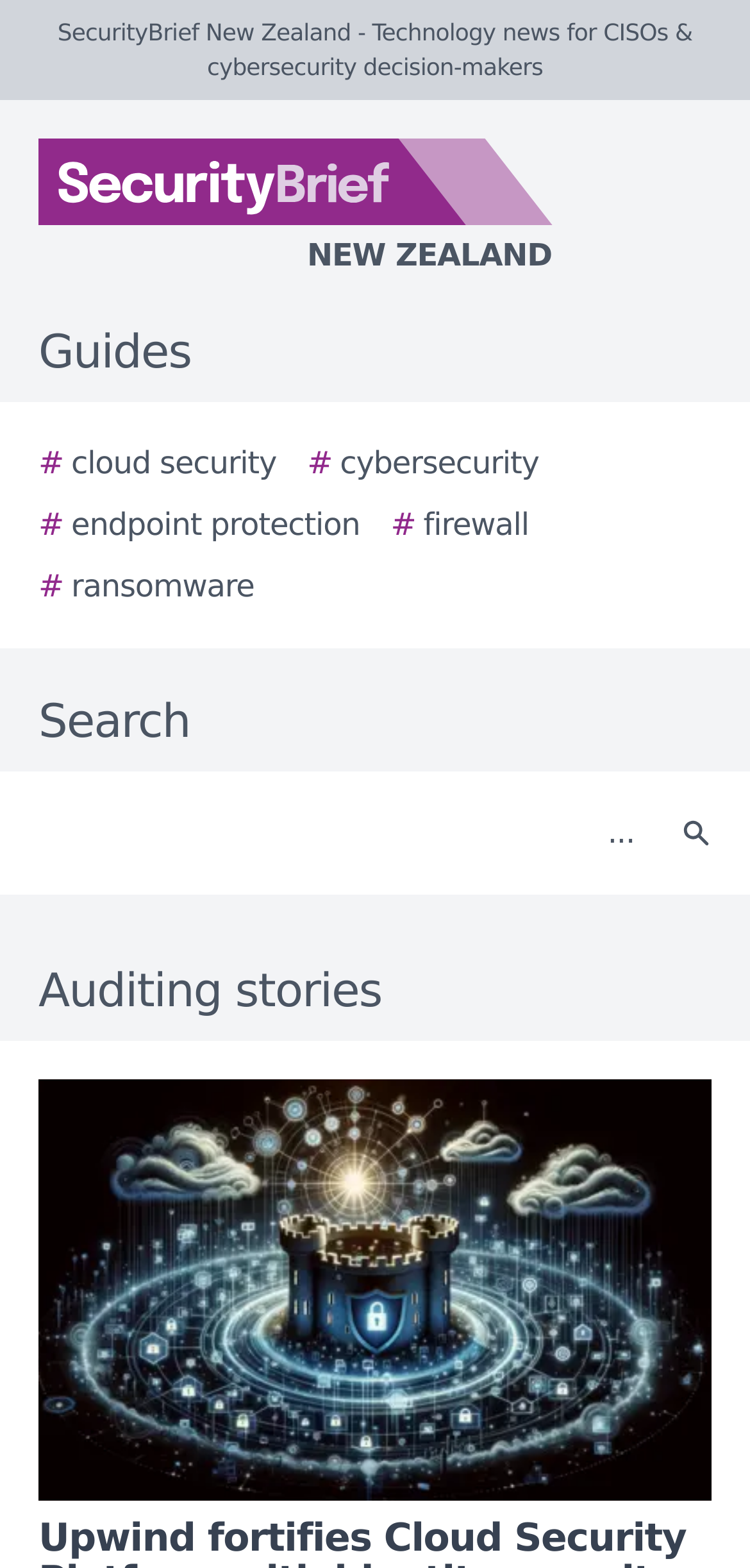Please examine the image and answer the question with a detailed explanation:
What is the purpose of the textbox?

The textbox is labeled 'Search' and is accompanied by a 'Search' button, indicating that it is used to search for content on the website.